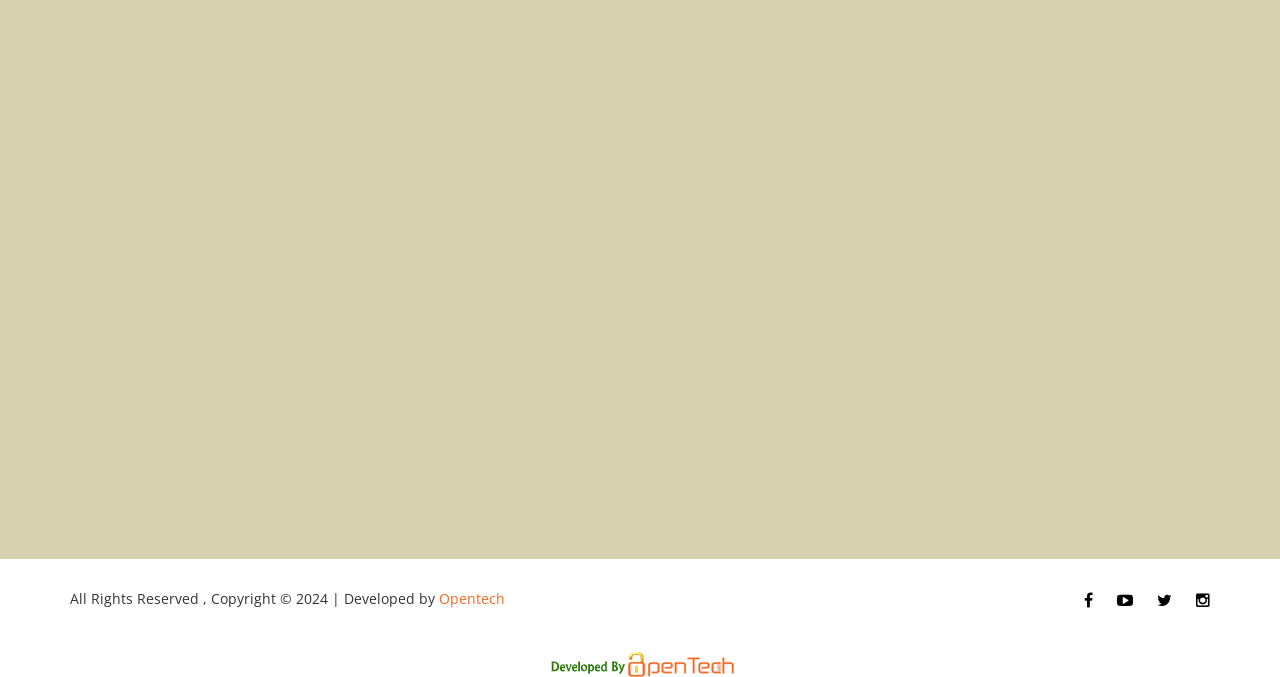What is the width of the image at the bottom?
Give a single word or phrase as your answer by examining the image.

0.146